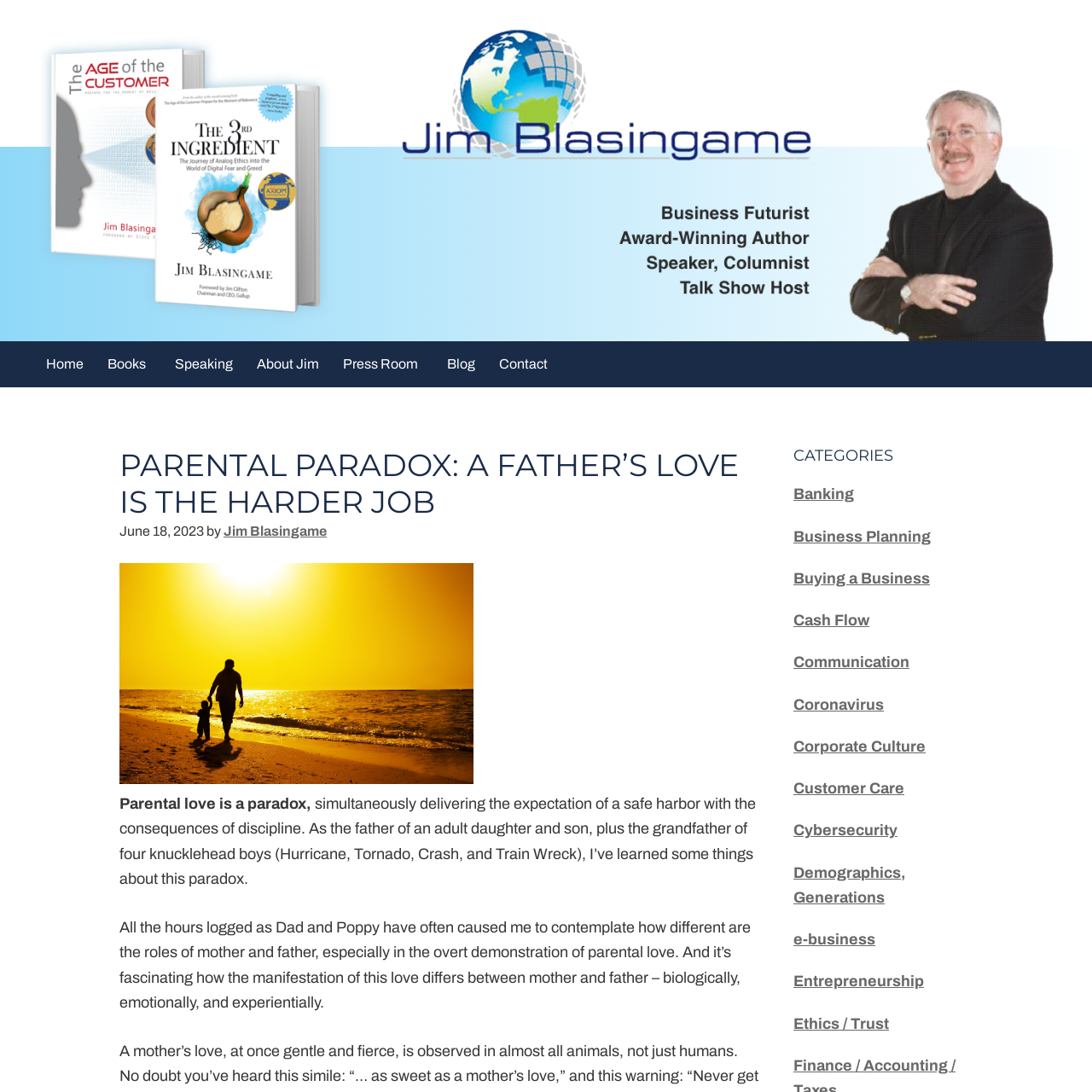Who is the author of this article?
Answer the question in as much detail as possible.

I found the author's name by looking at the link element with the text 'Jim Blasingame' which appears twice on the webpage, once in the header section and once in the article section.